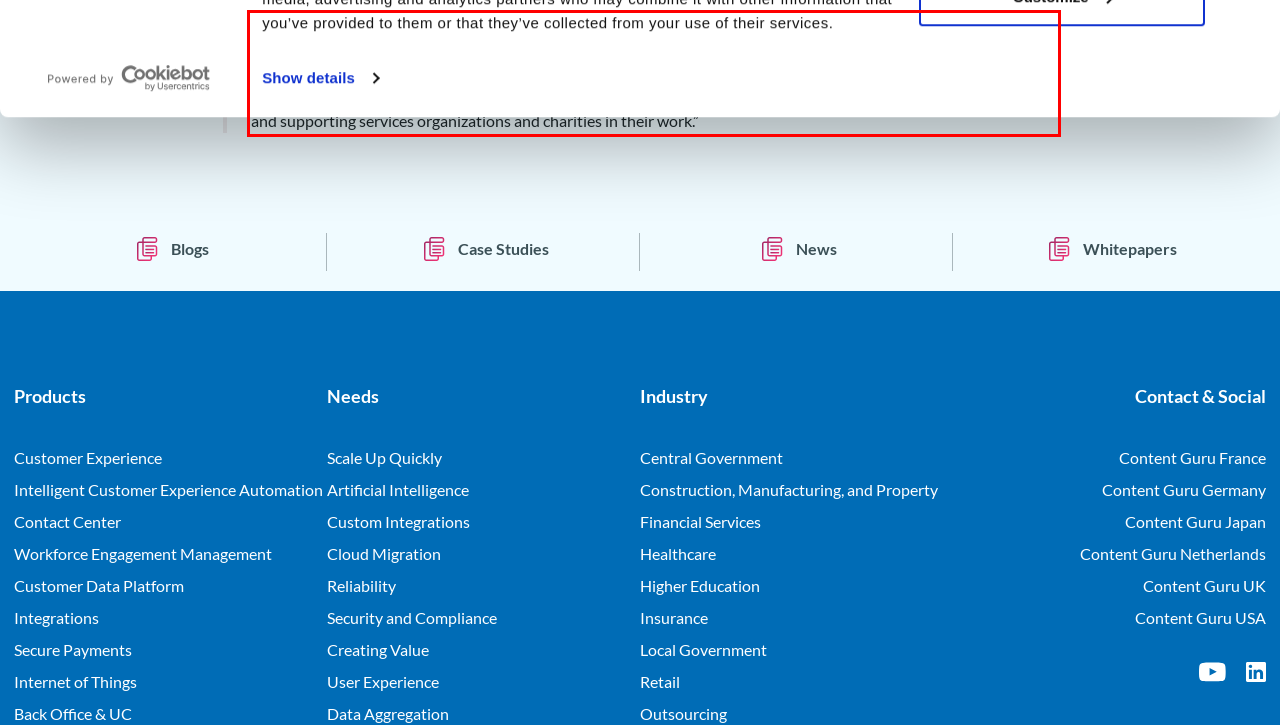Please perform OCR on the UI element surrounded by the red bounding box in the given webpage screenshot and extract its text content.

“The Armed Forces take great risk and make huge sacrifices to protect UK citizens and ensure that all trade routes remain safely open. Content Guru is well aware that without the Armed Forces defending the nation, a successful and thriving business environment is out of the question. To show our support for their important work, we take measures to ensure our reservist colleagues are able to train and deploy, while welcoming services personnel into the business, and supporting services organizations and charities in their work.”